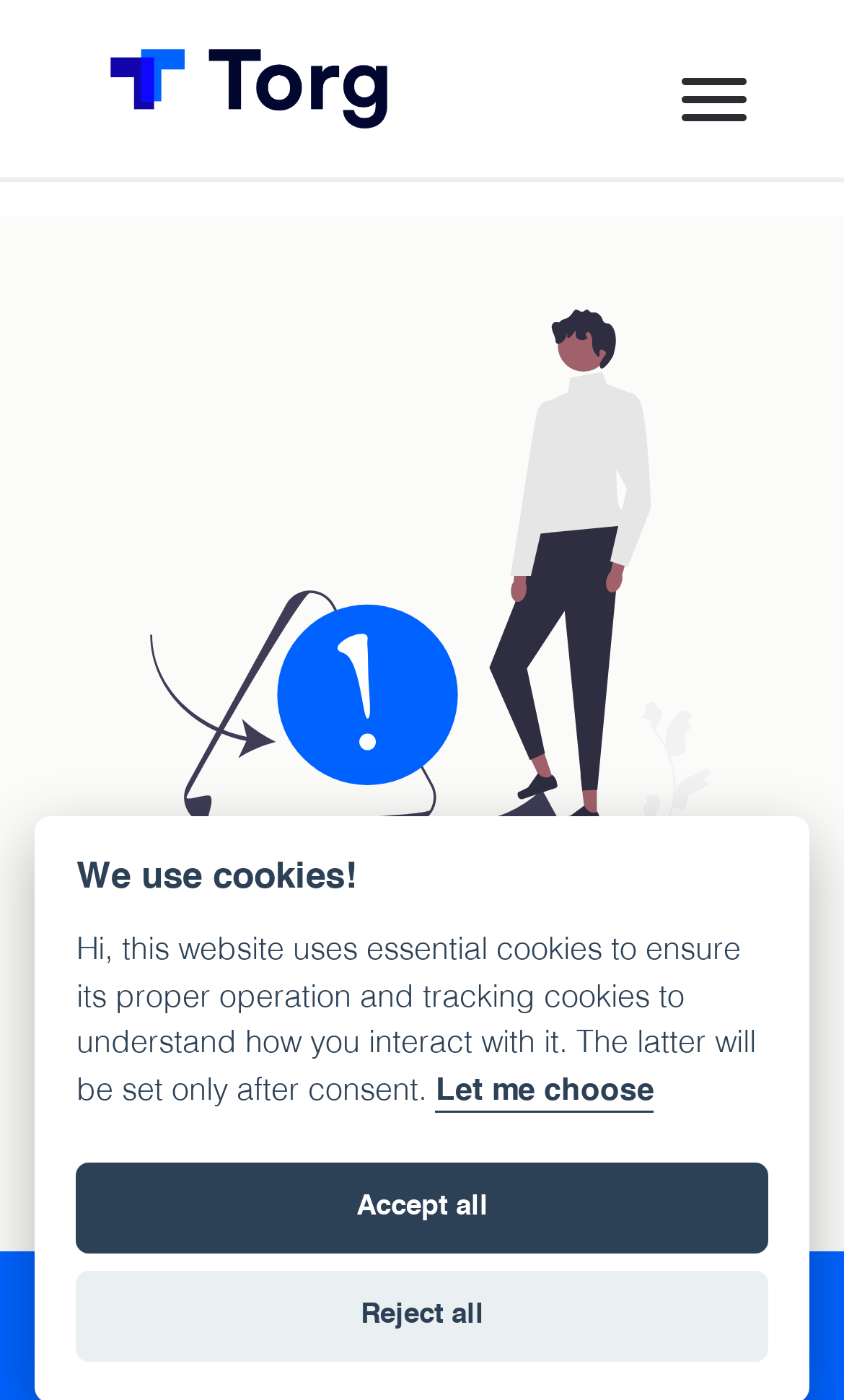Can you specify the bounding box coordinates for the region that should be clicked to fulfill this instruction: "View the For Buyers page".

[0.386, 0.193, 0.614, 0.236]